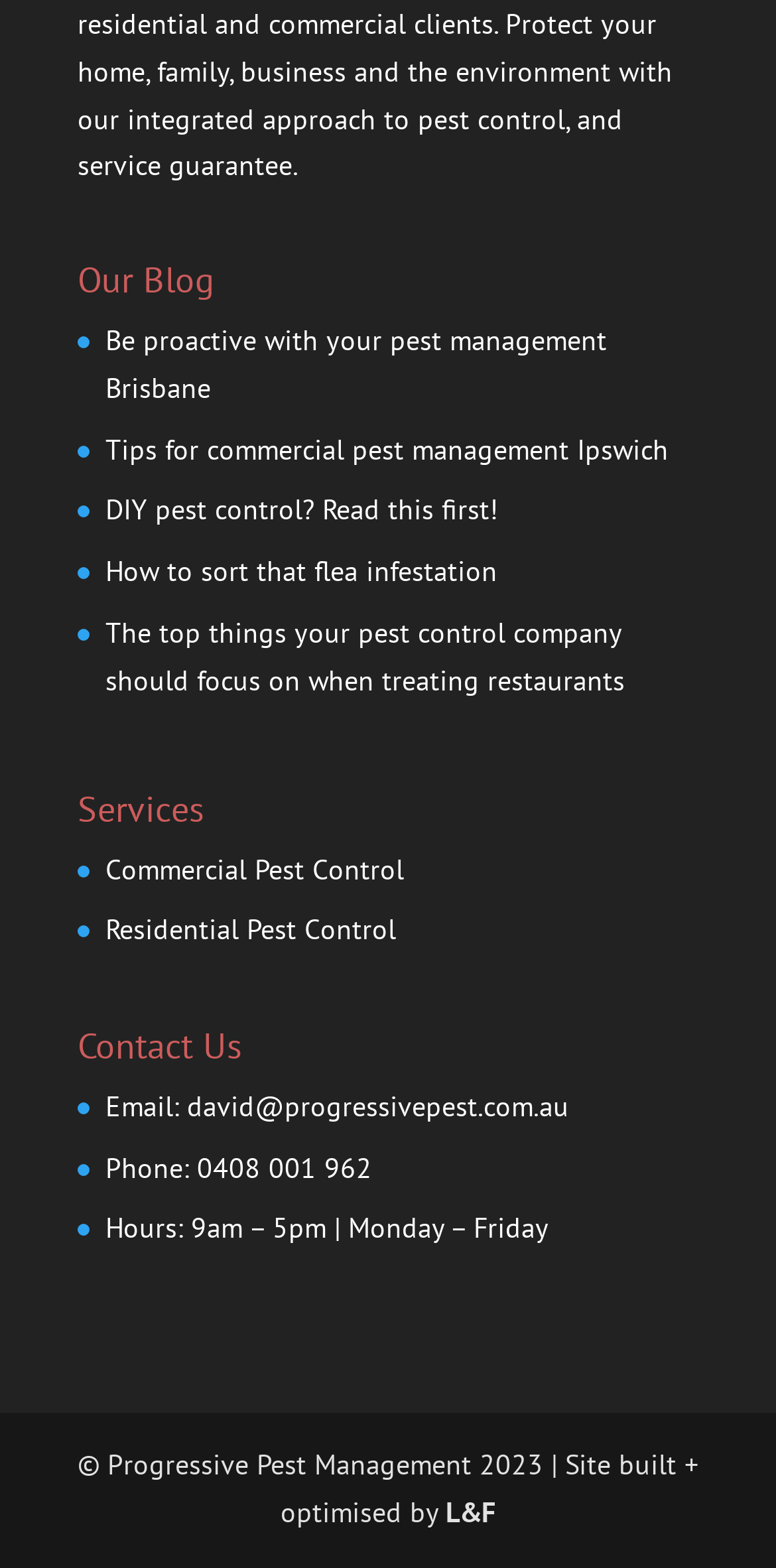Identify the bounding box coordinates of the section to be clicked to complete the task described by the following instruction: "Read the blog post about pest management in Brisbane". The coordinates should be four float numbers between 0 and 1, formatted as [left, top, right, bottom].

[0.136, 0.206, 0.782, 0.259]